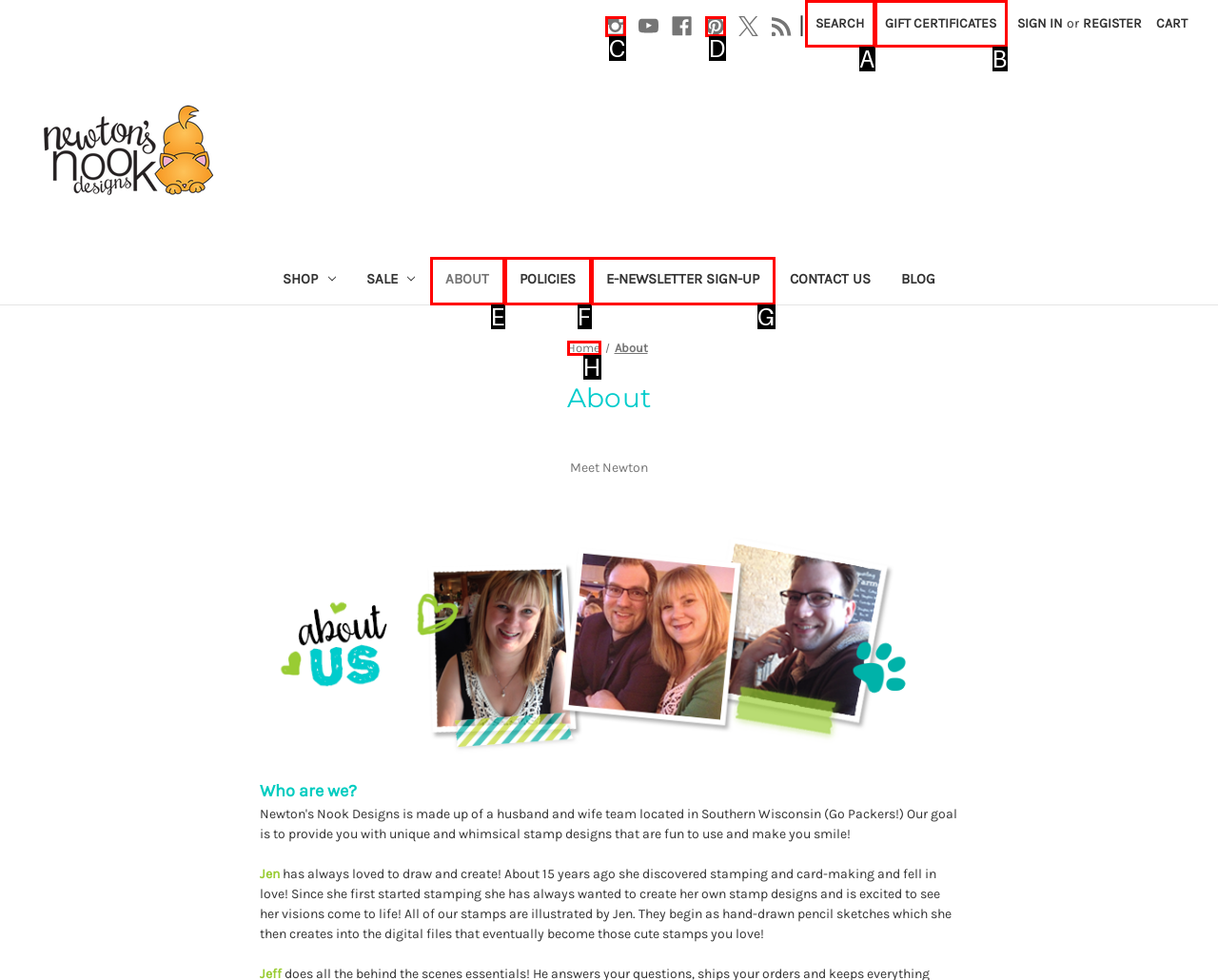To achieve the task: Search, which HTML element do you need to click?
Respond with the letter of the correct option from the given choices.

A